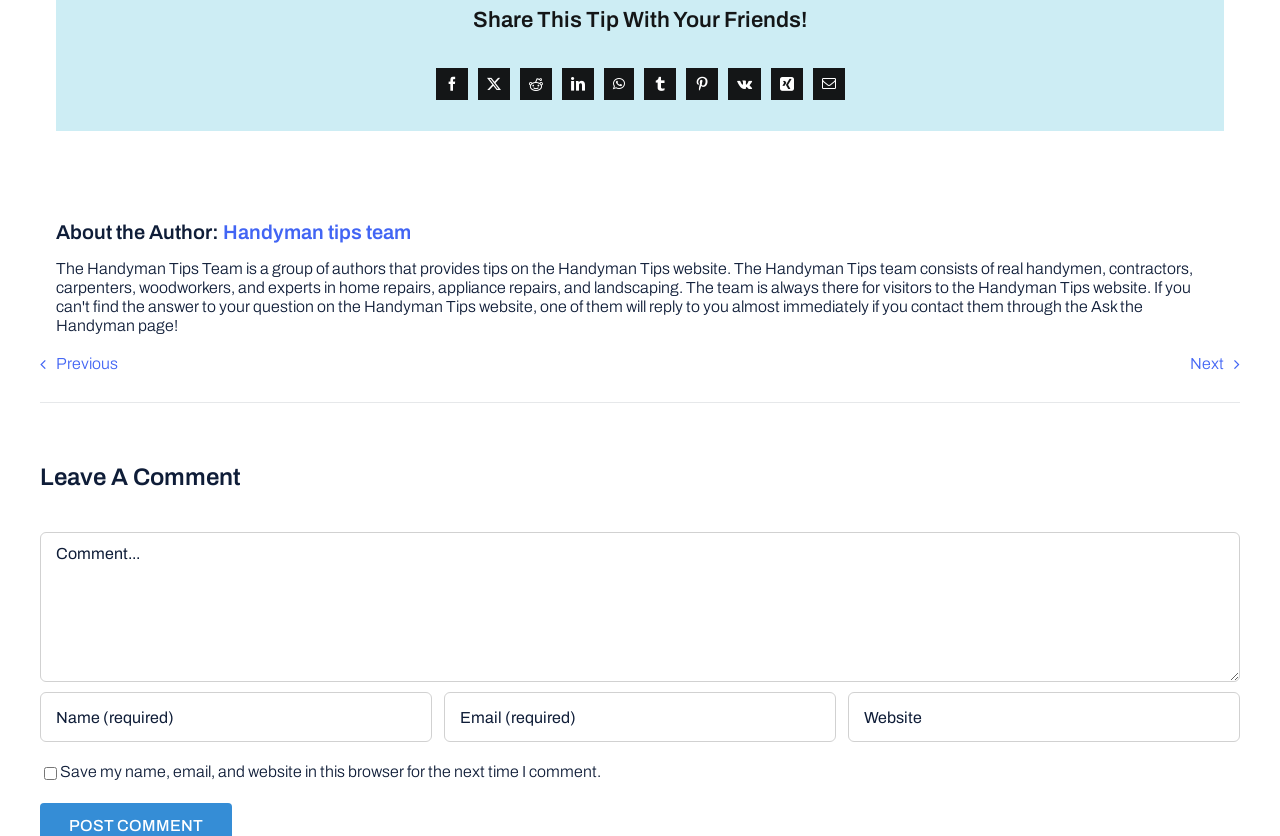Answer this question in one word or a short phrase: What is the purpose of the 'Previous' and 'Next' links?

Navigate between tips